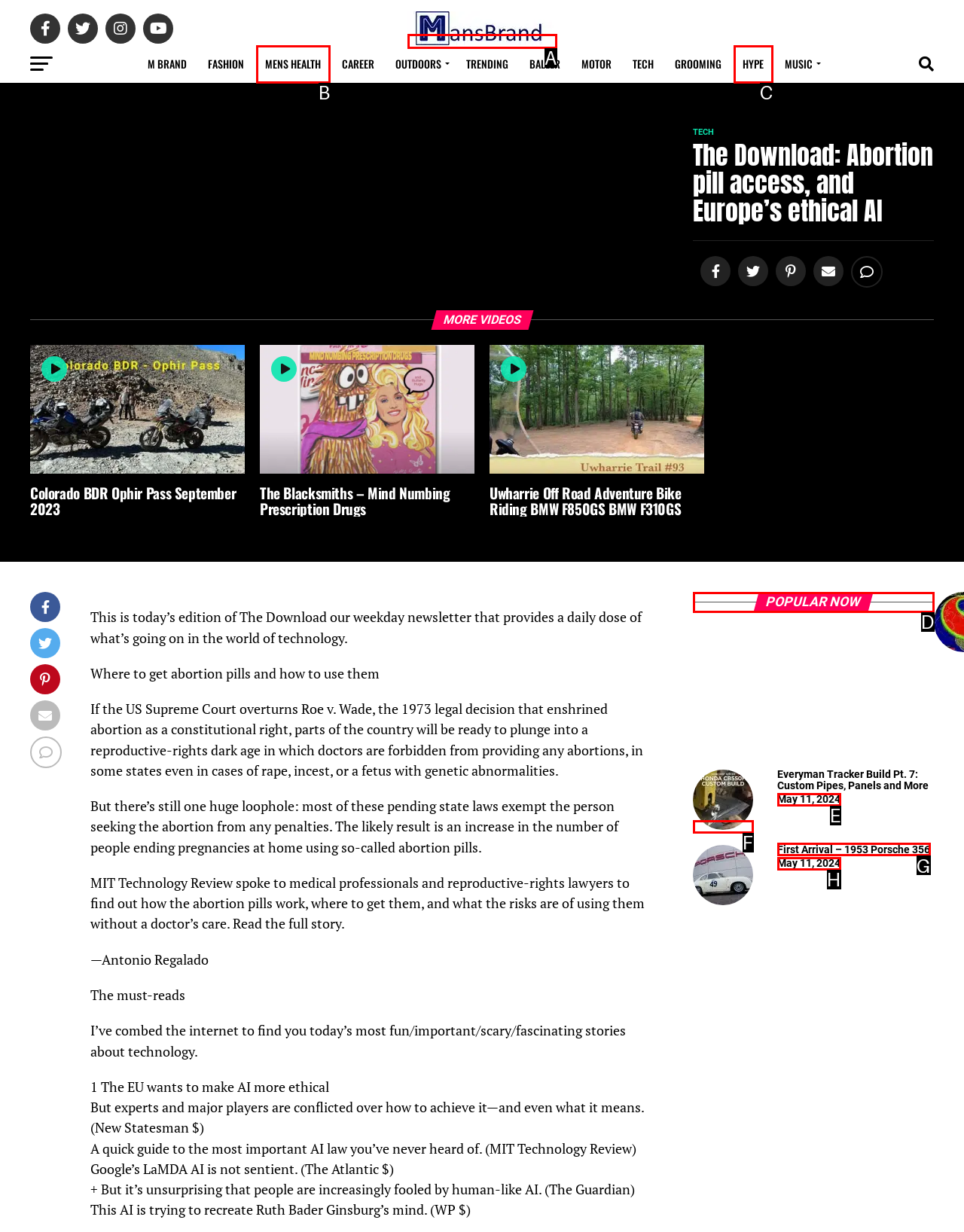Select the letter of the option that should be clicked to achieve the specified task: Explore the 'POPULAR NOW' section. Respond with just the letter.

D